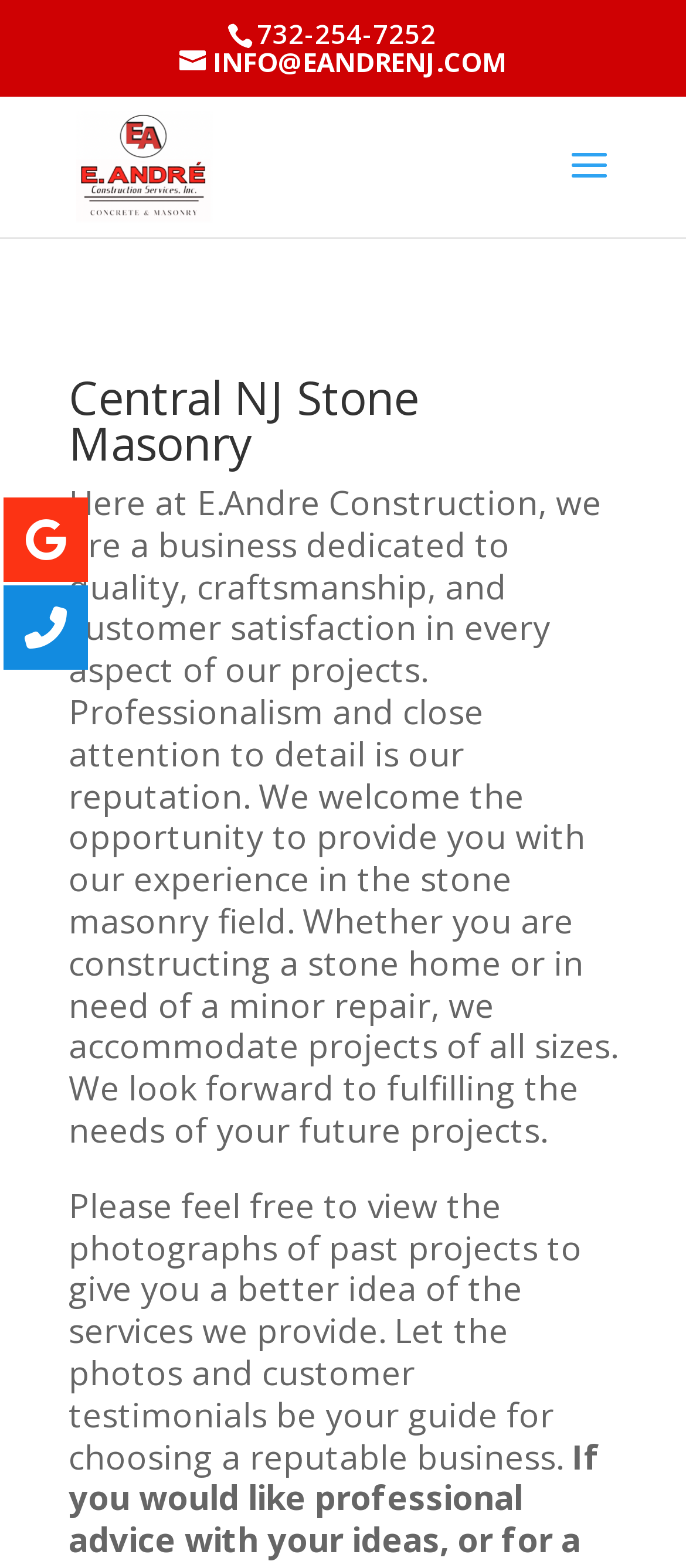Respond to the question below with a single word or phrase: What can be found in the photographs of past projects?

Services provided